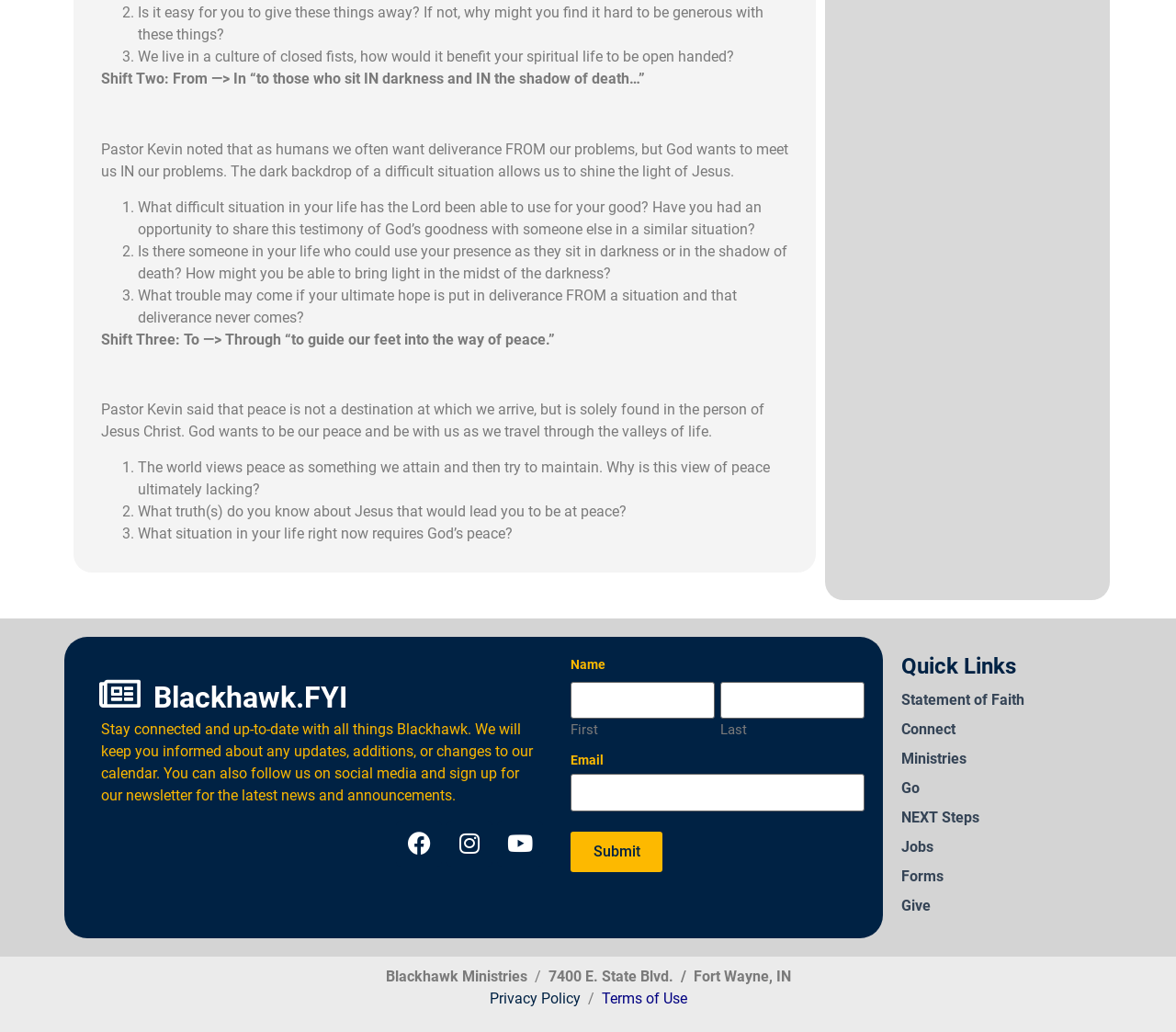Analyze the image and answer the question with as much detail as possible: 
What is the purpose of the form at the bottom of the page?

The form at the bottom of the page appears to be a sign-up form for the newsletter, as it asks for the user's name and email address. It is likely used to keep users informed about updates, additions, or changes to the church's calendar.